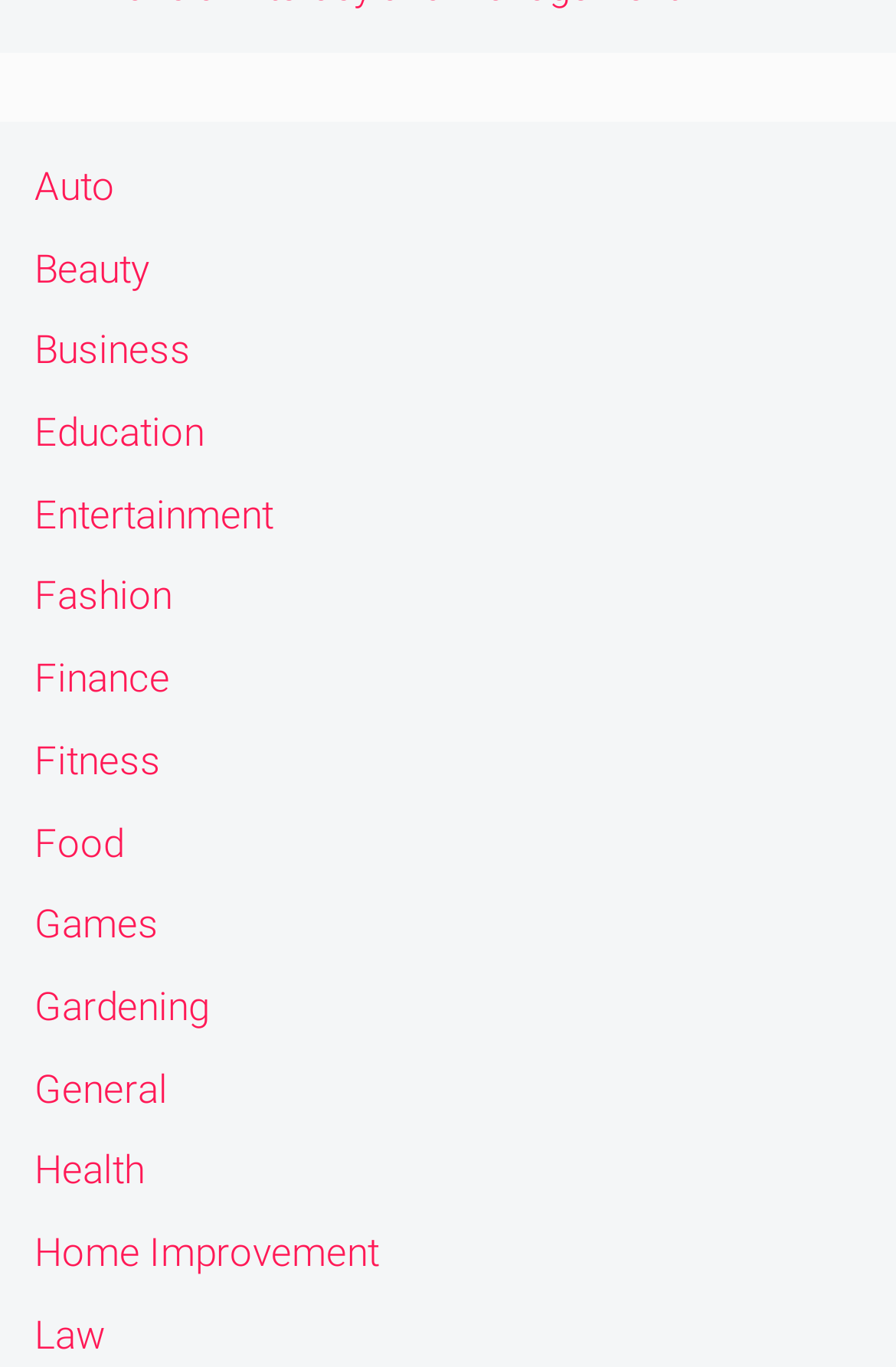Using a single word or phrase, answer the following question: 
What category is located at the bottom of the list?

Law